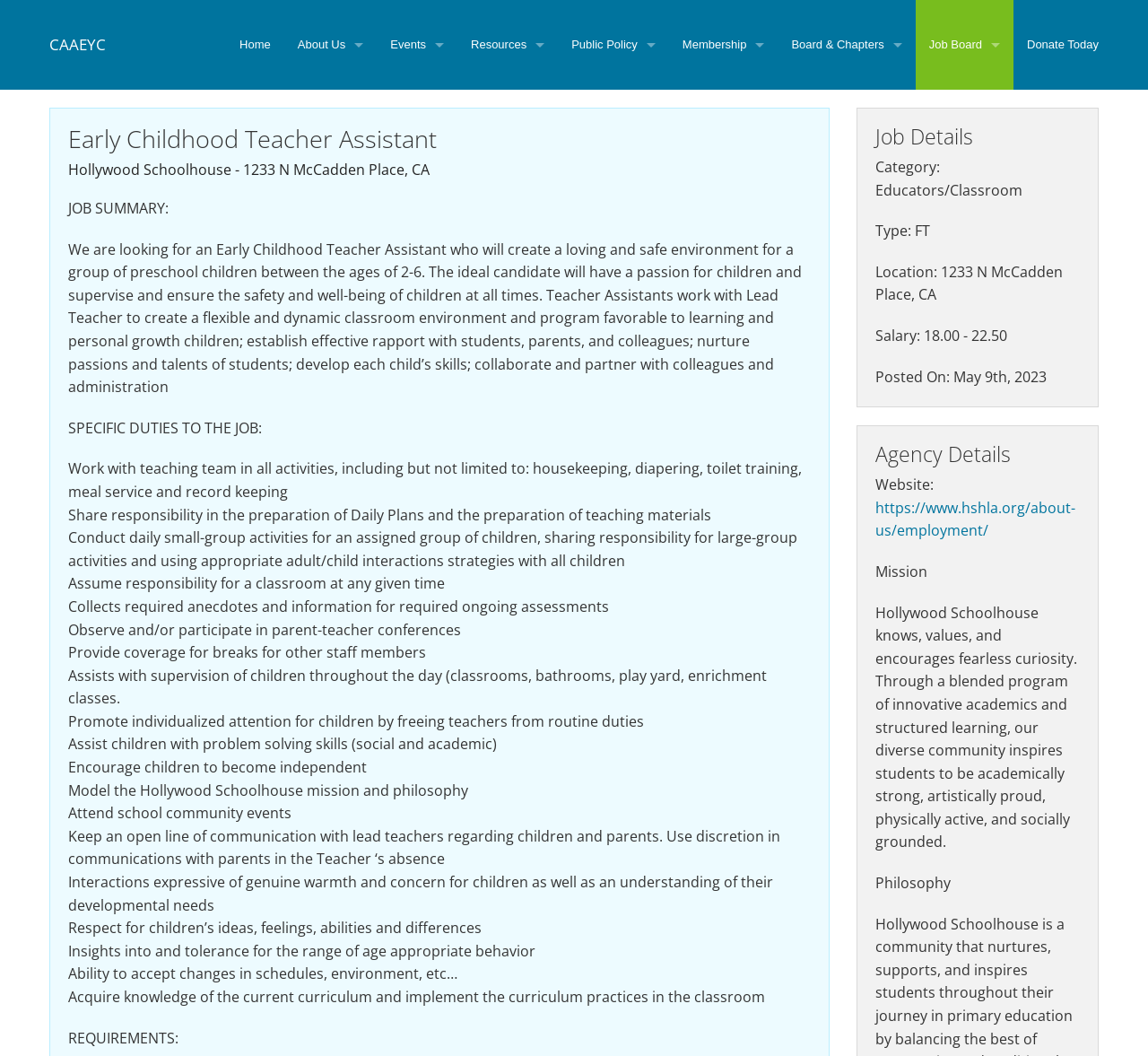Find the bounding box of the element with the following description: "Donate Today". The coordinates must be four float numbers between 0 and 1, formatted as [left, top, right, bottom].

[0.883, 0.0, 0.969, 0.085]